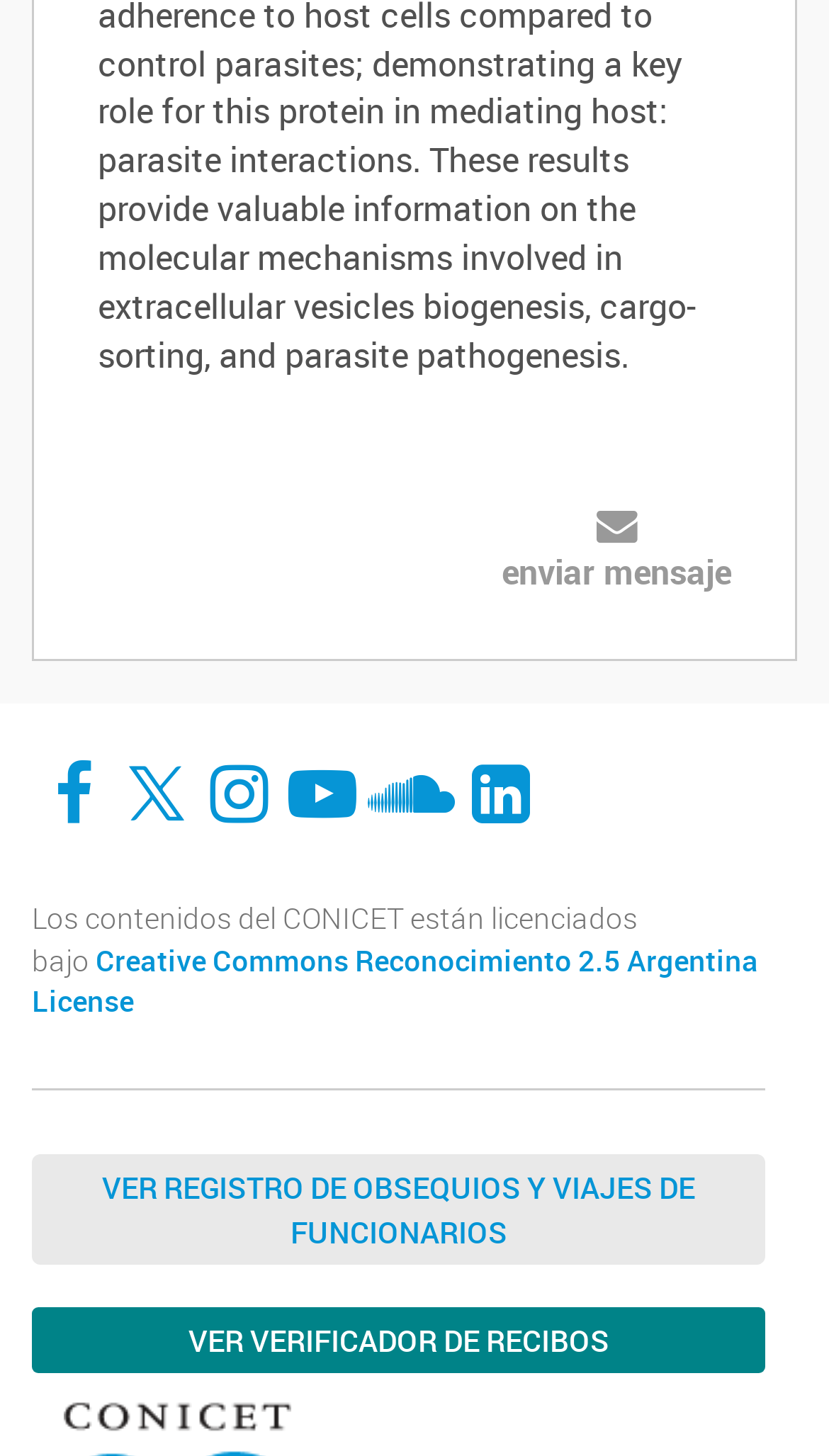Determine the bounding box coordinates for the HTML element mentioned in the following description: "Twitter". The coordinates should be a list of four floats ranging from 0 to 1, represented as [left, top, right, bottom].

[0.144, 0.523, 0.233, 0.569]